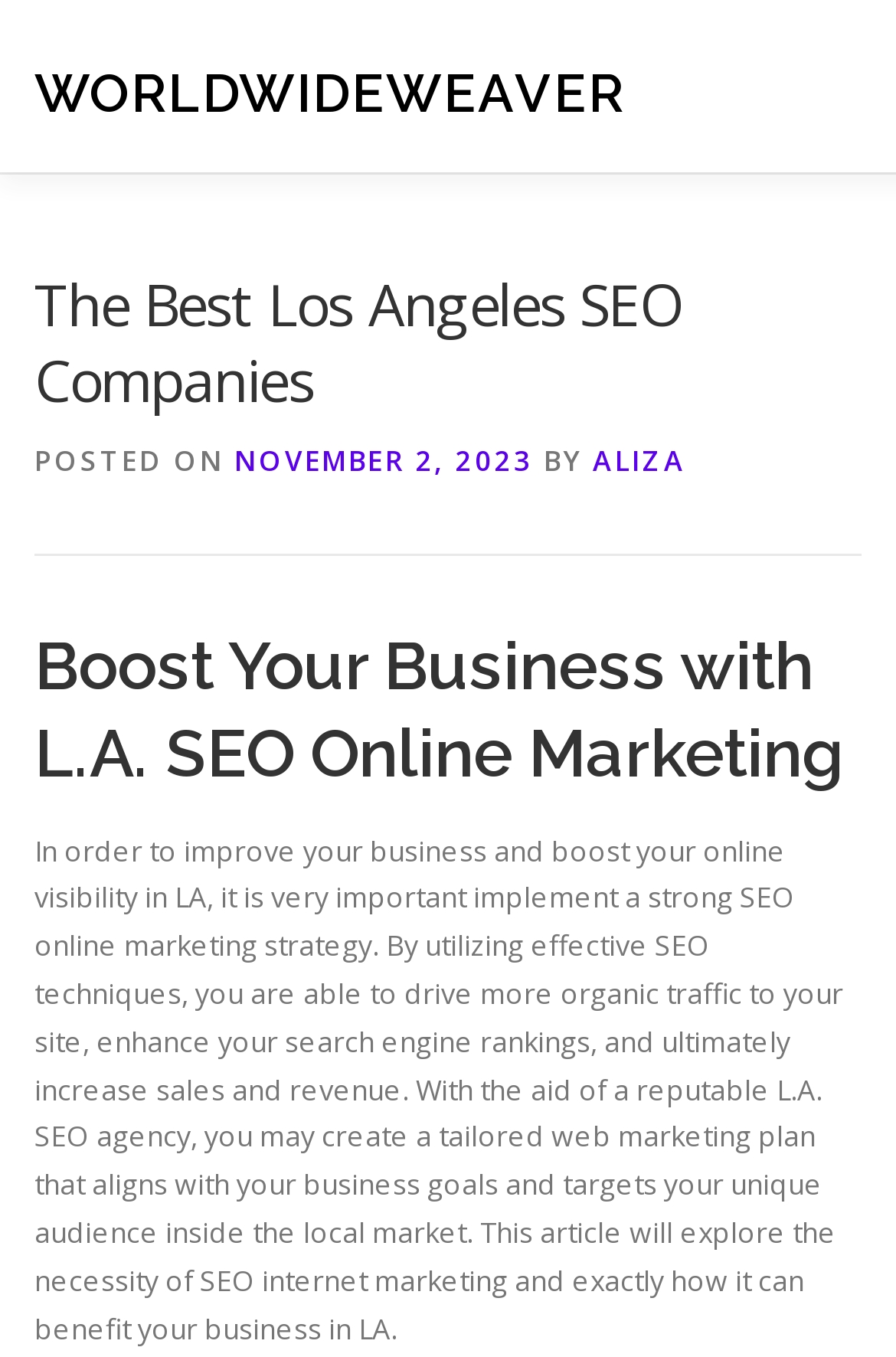Can you give a detailed response to the following question using the information from the image? Who posted the article?

The article was posted by Aliza, as indicated by the link 'ALIZA' with the text 'BY' preceding it.